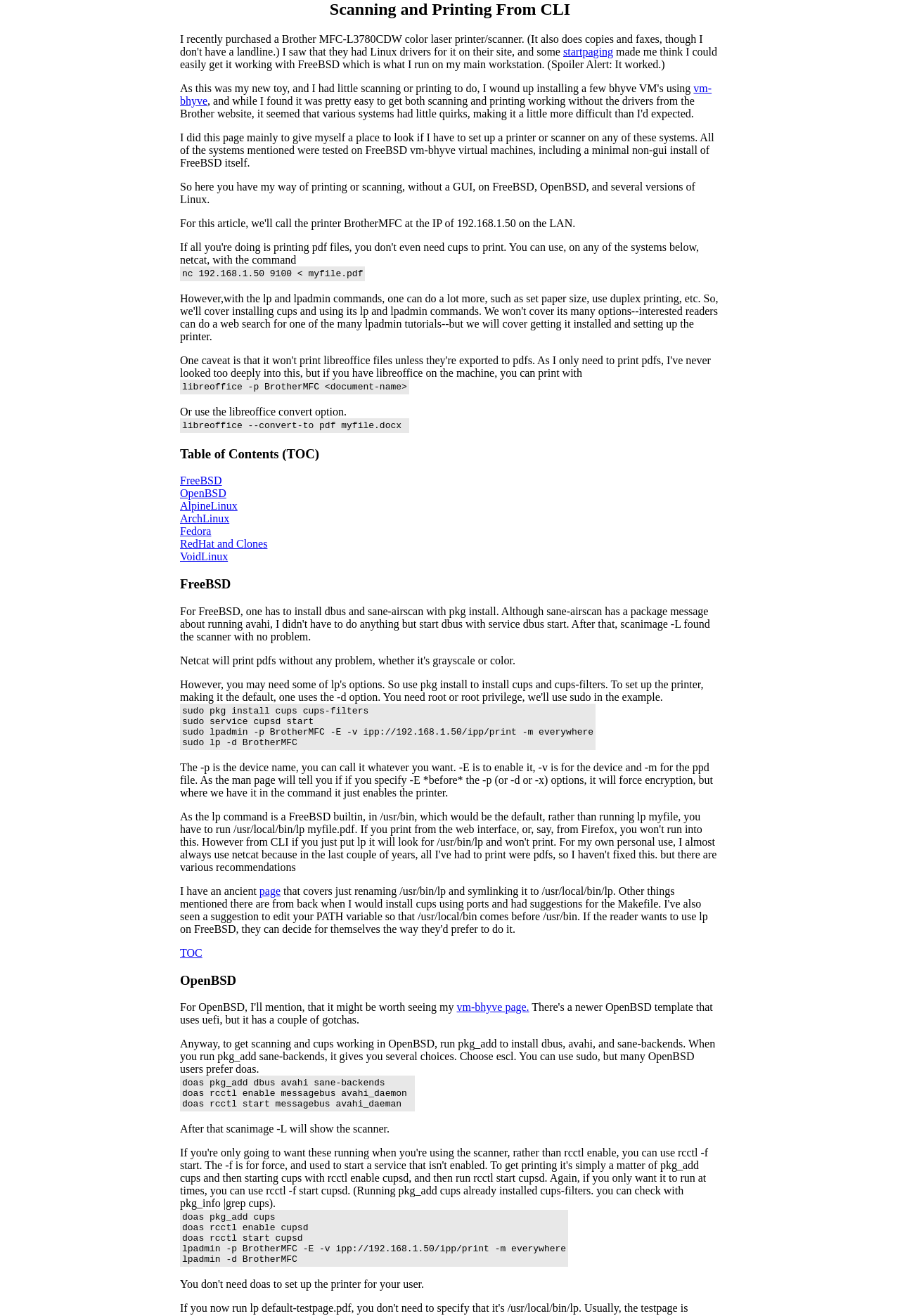Bounding box coordinates are specified in the format (top-left x, top-left y, bottom-right x, bottom-right y). All values are floating point numbers bounded between 0 and 1. Please provide the bounding box coordinate of the region this sentence describes: vm-bhyve page.

[0.507, 0.761, 0.588, 0.77]